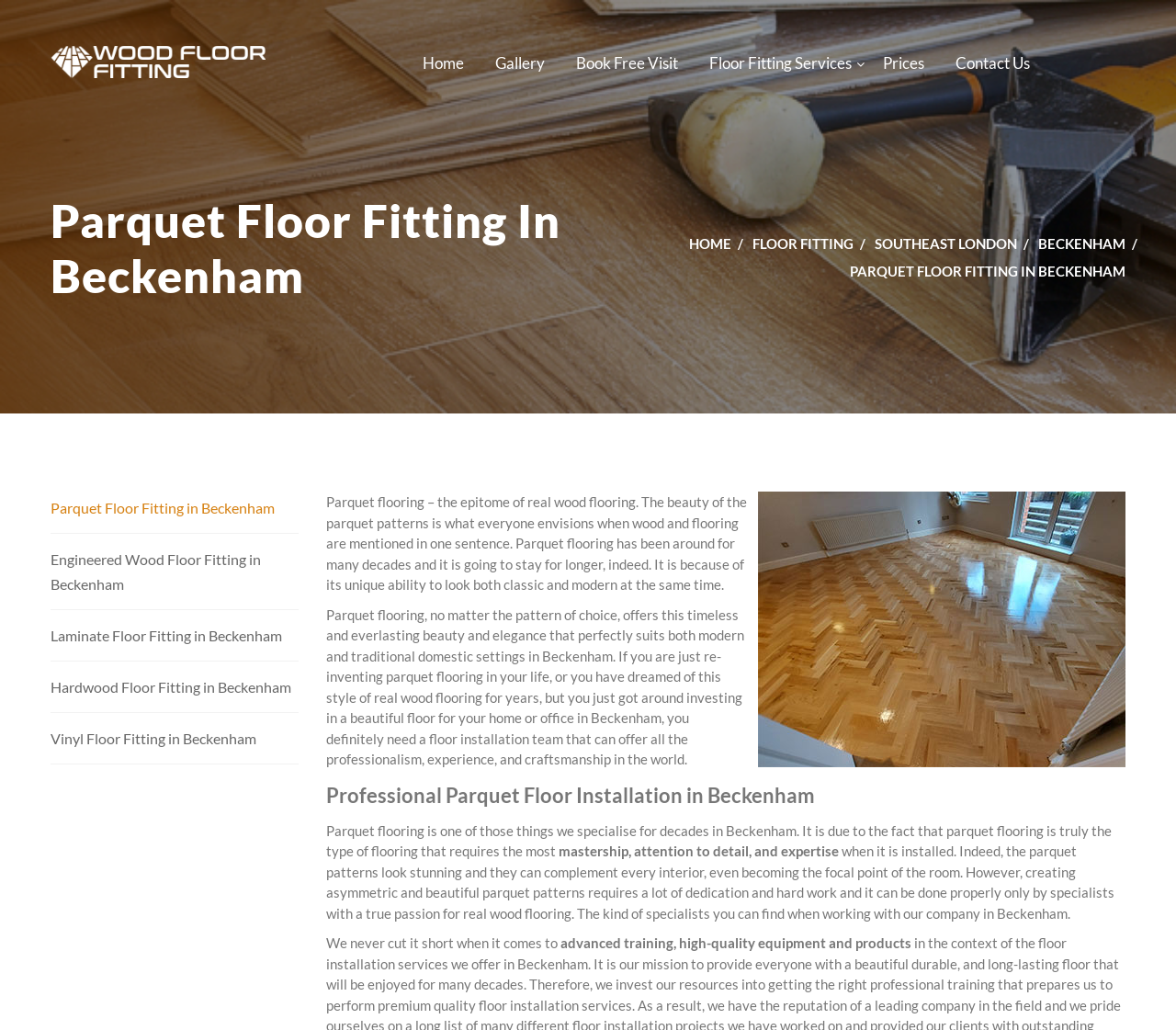Give the bounding box coordinates for this UI element: "Laminate Floor Fitting in Beckenham". The coordinates should be four float numbers between 0 and 1, arranged as [left, top, right, bottom].

[0.043, 0.592, 0.254, 0.641]